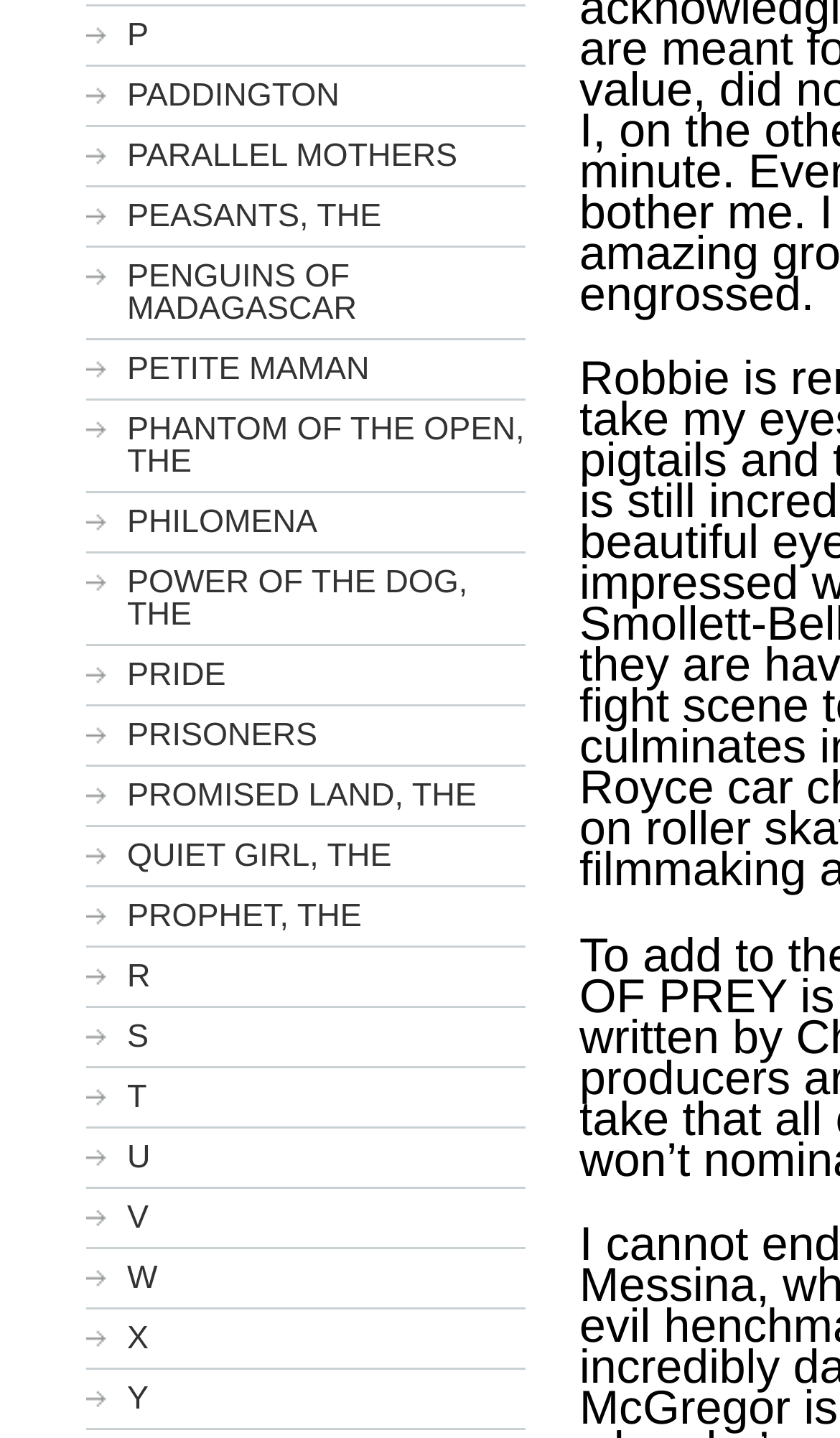What is the first movie title listed? Based on the image, give a response in one word or a short phrase.

P